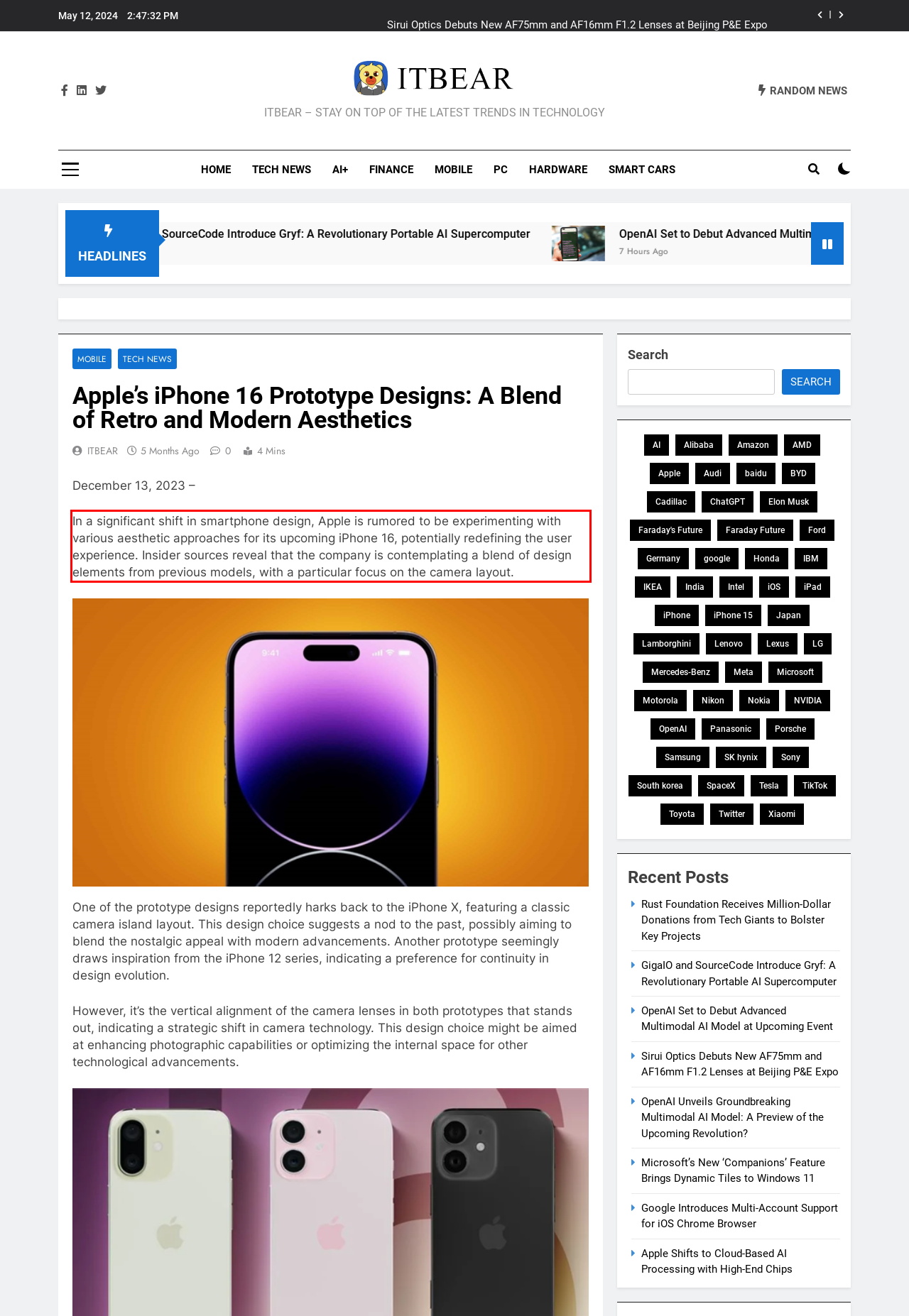You are provided with a screenshot of a webpage that includes a UI element enclosed in a red rectangle. Extract the text content inside this red rectangle.

In a significant shift in smartphone design, Apple is rumored to be experimenting with various aesthetic approaches for its upcoming iPhone 16, potentially redefining the user experience. Insider sources reveal that the company is contemplating a blend of design elements from previous models, with a particular focus on the camera layout.